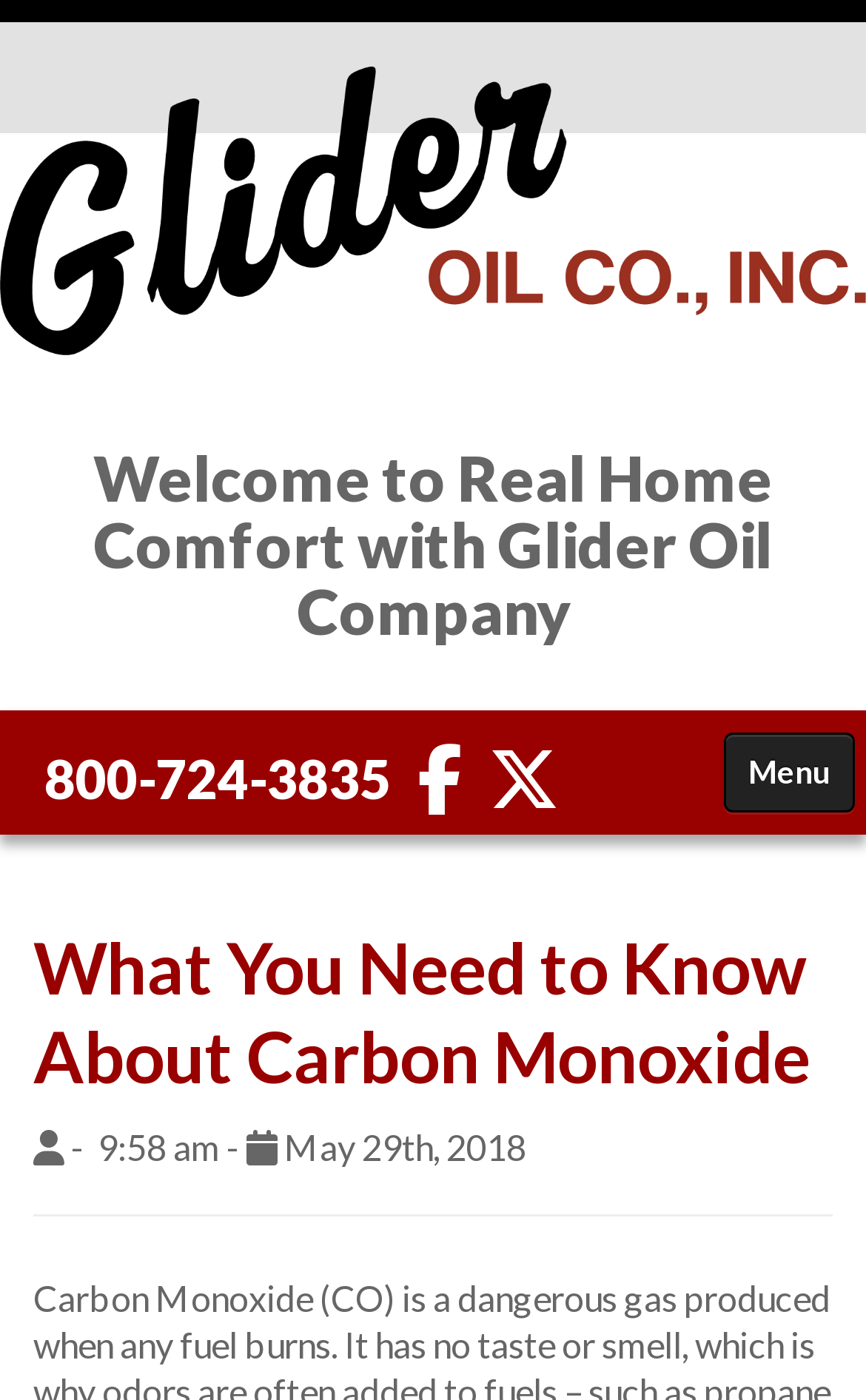Please provide a detailed answer to the question below based on the screenshot: 
What is the phone number of the company?

The phone number can be found in the link element '800-724-3835' which is located at the top of the webpage, near the company logo.